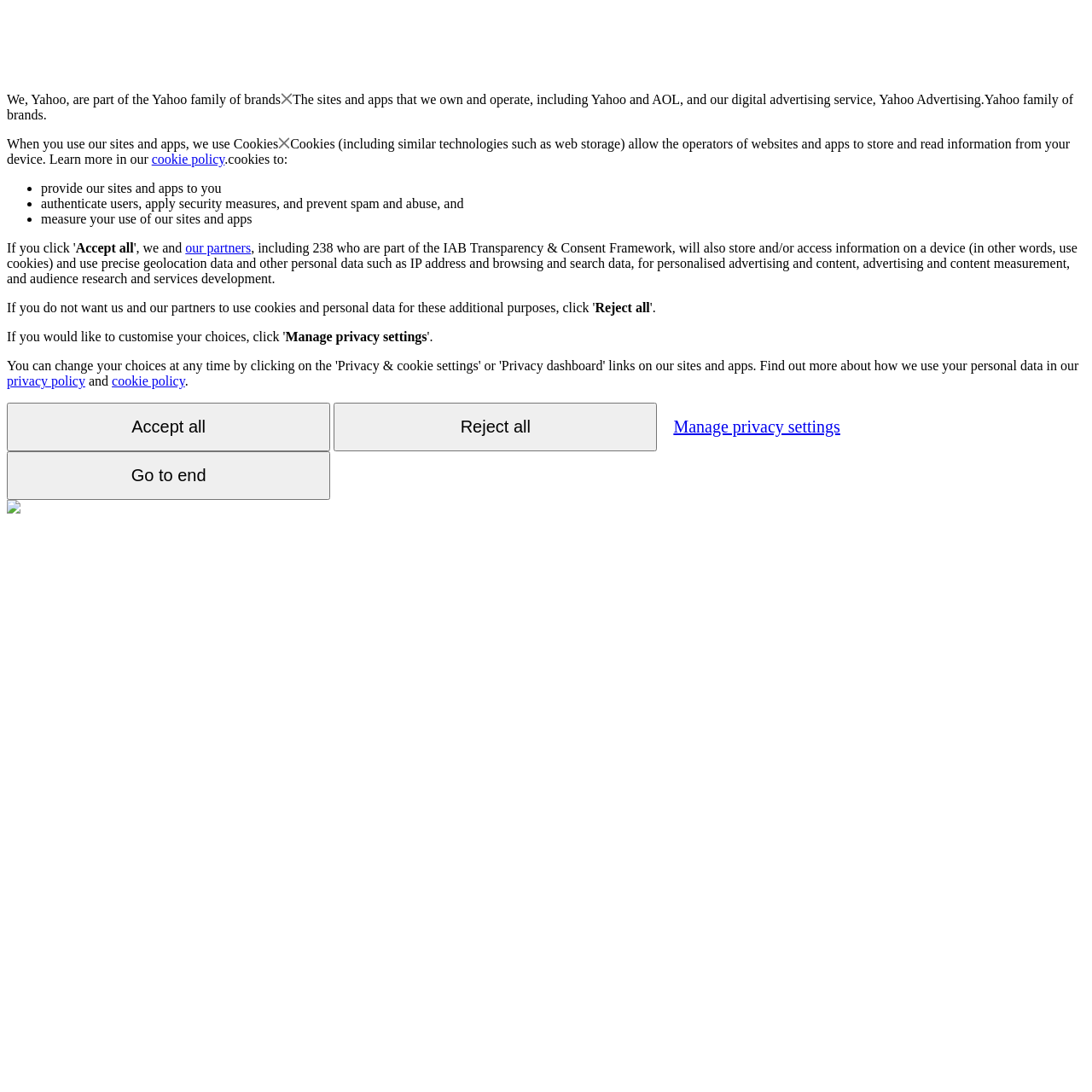Give a concise answer of one word or phrase to the question: 
How many partners are part of the IAB Transparency & Consent Framework?

238